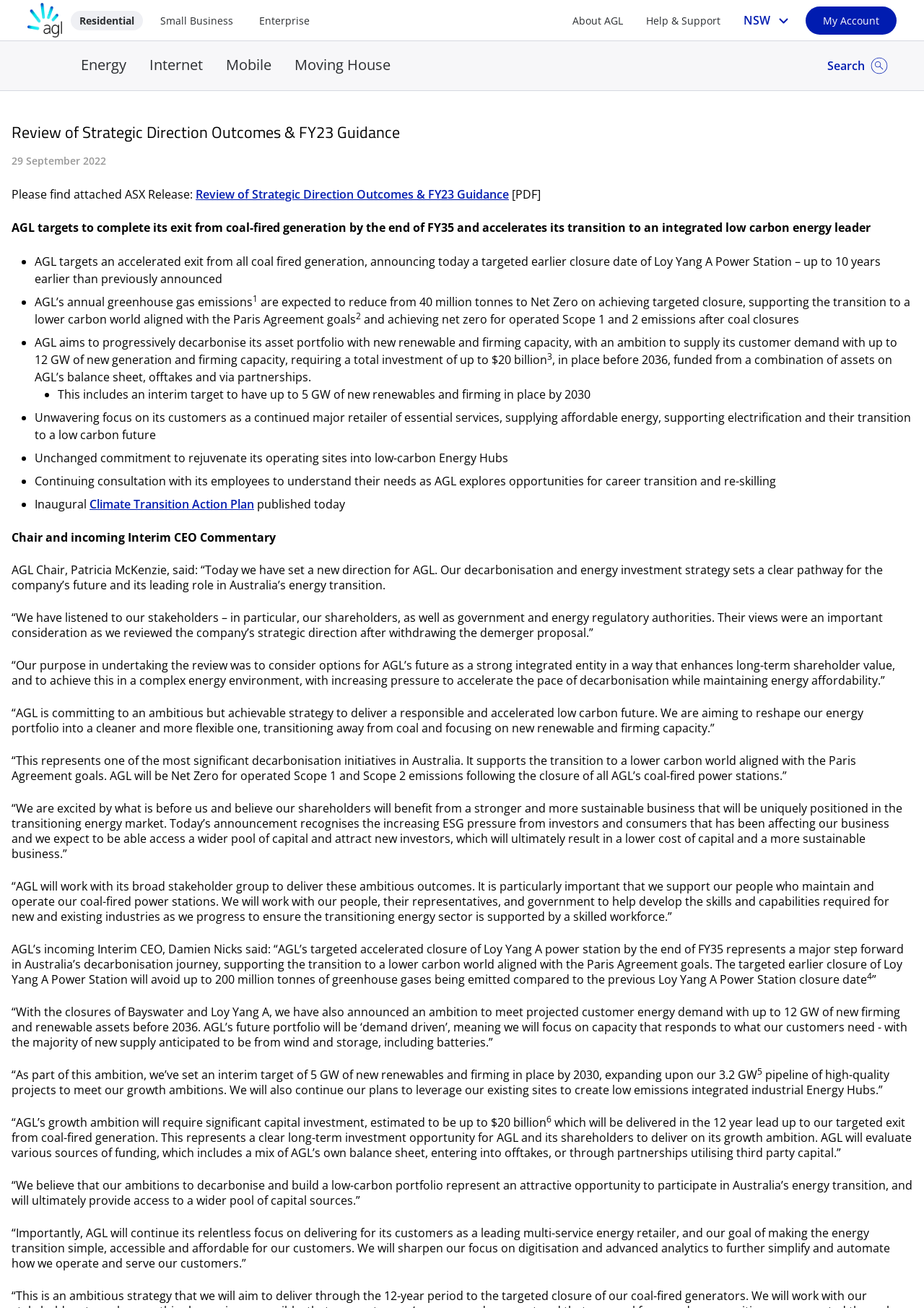Please specify the bounding box coordinates in the format (top-left x, top-left y, bottom-right x, bottom-right y), with all values as floating point numbers between 0 and 1. Identify the bounding box of the UI element described by: NSW

[0.799, 0.002, 0.866, 0.029]